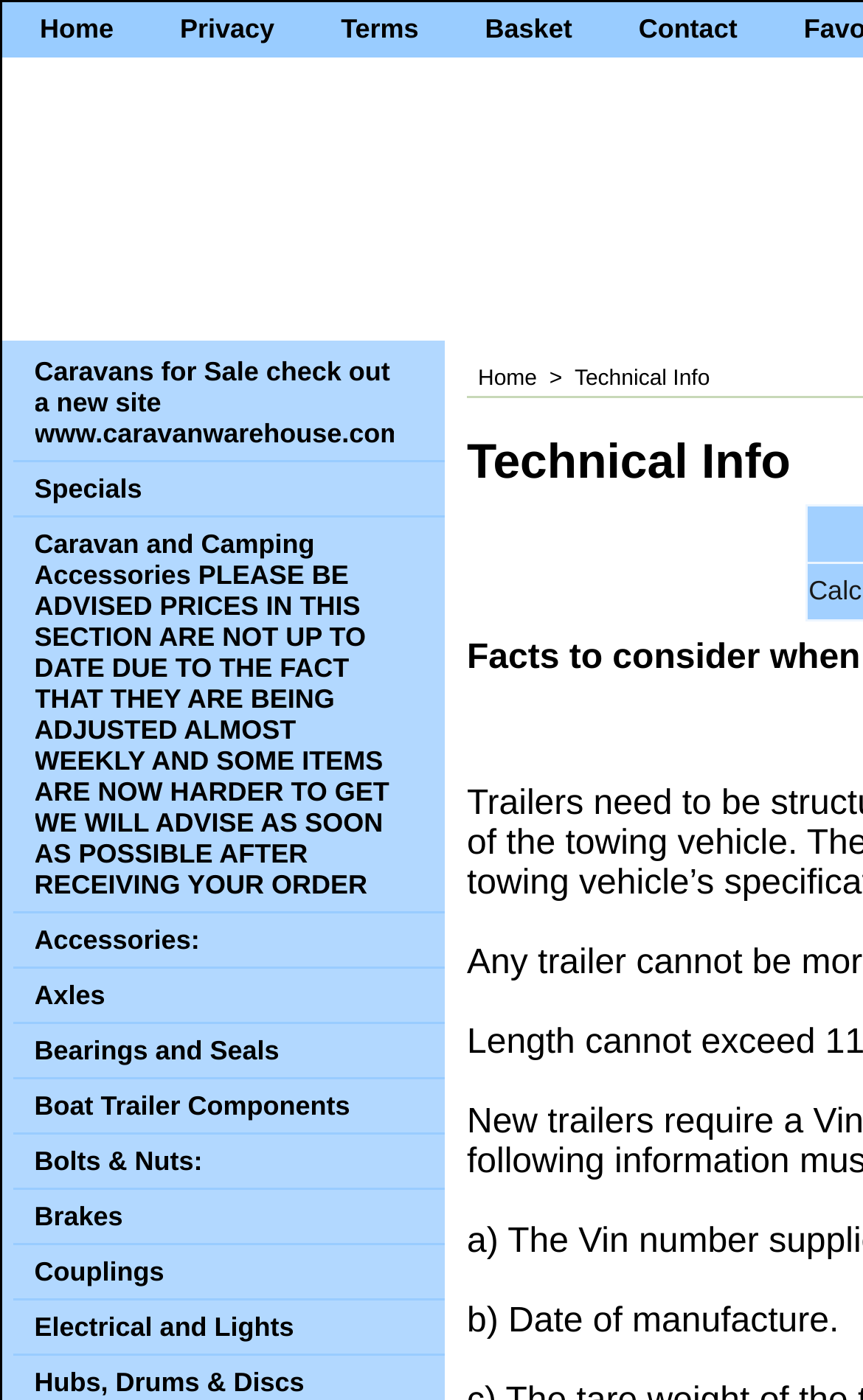Provide the bounding box coordinates of the HTML element described as: "Hubs, Drums & Discs". The bounding box coordinates should be four float numbers between 0 and 1, i.e., [left, top, right, bottom].

[0.04, 0.976, 0.455, 0.998]